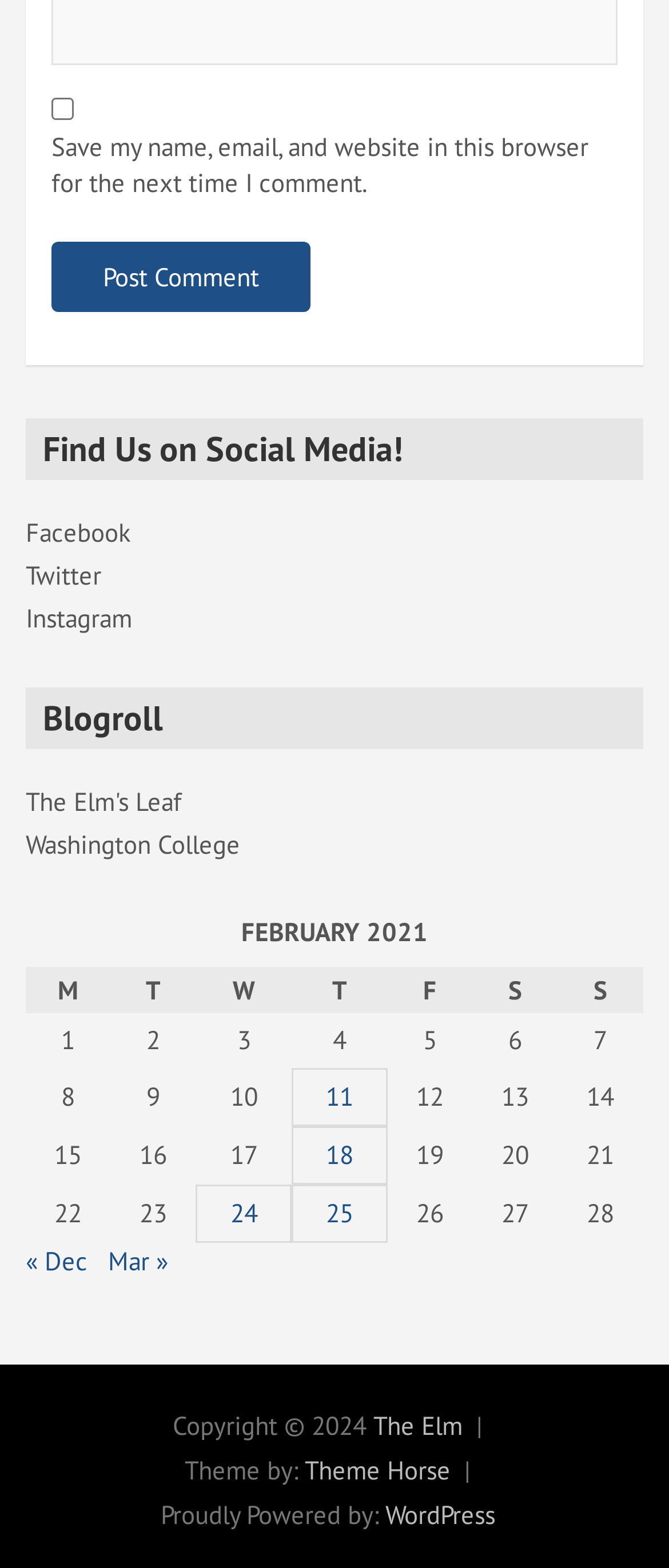What is the theme of the blog?
Utilize the image to construct a detailed and well-explained answer.

The theme of the blog is provided at the bottom of the webpage, where it says 'Theme by: Theme Horse'. This suggests that the blog uses a theme designed by Theme Horse.